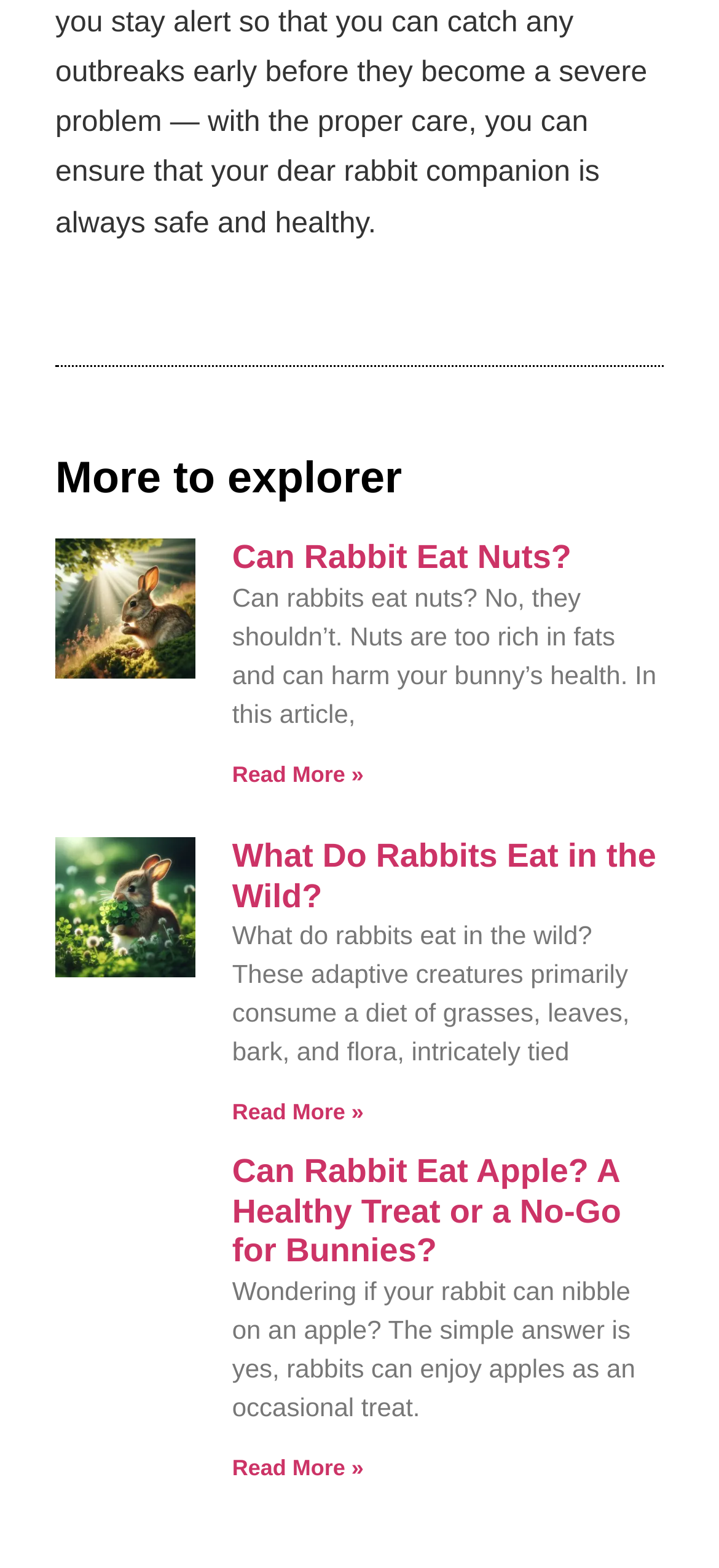Find and indicate the bounding box coordinates of the region you should select to follow the given instruction: "Read more about Can Rabbit Eat Apple? A Healthy Treat or a No-Go for Bunnies?".

[0.323, 0.928, 0.506, 0.944]